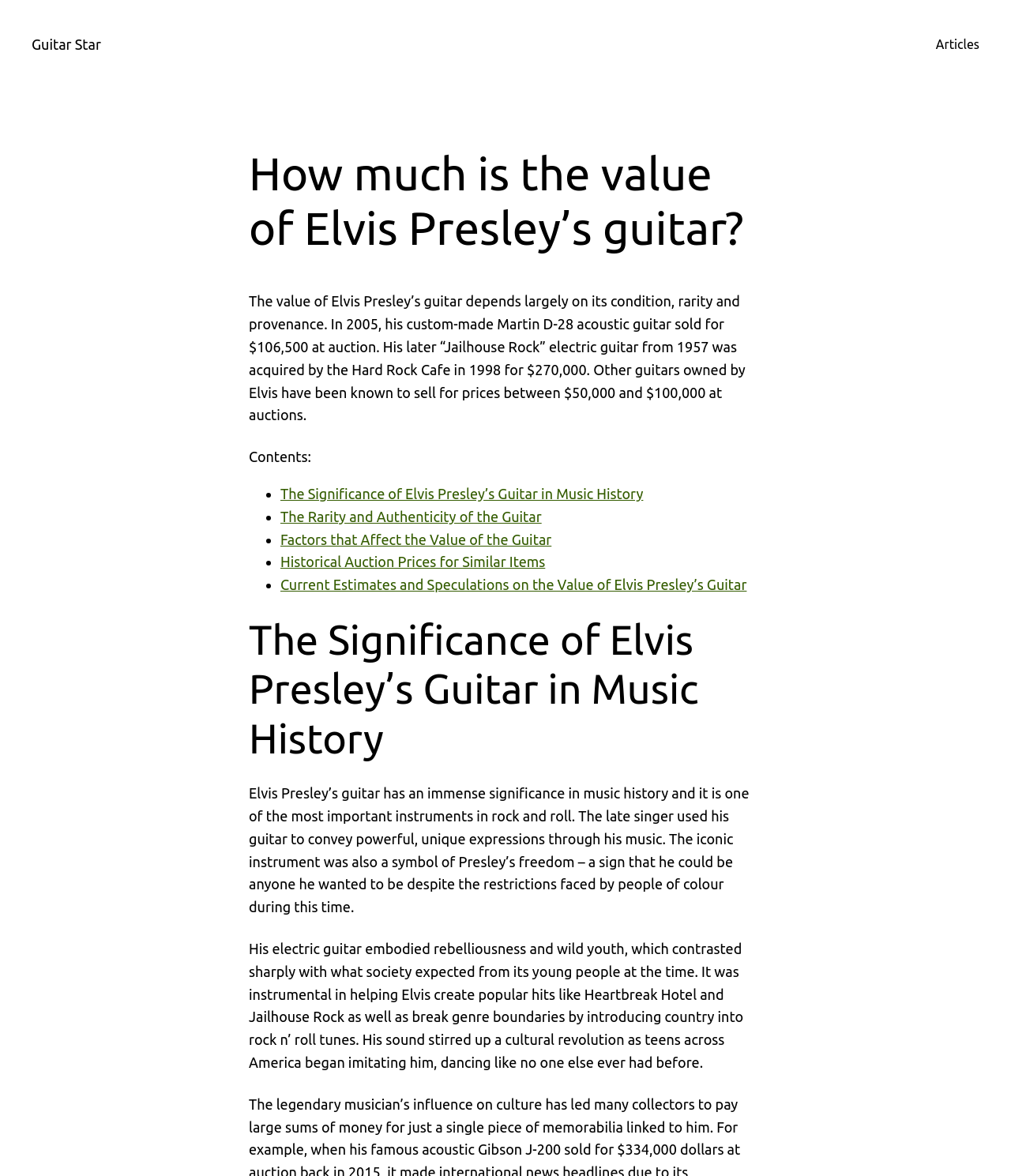Given the webpage screenshot and the description, determine the bounding box coordinates (top-left x, top-left y, bottom-right x, bottom-right y) that define the location of the UI element matching this description: Articles

[0.926, 0.029, 0.969, 0.046]